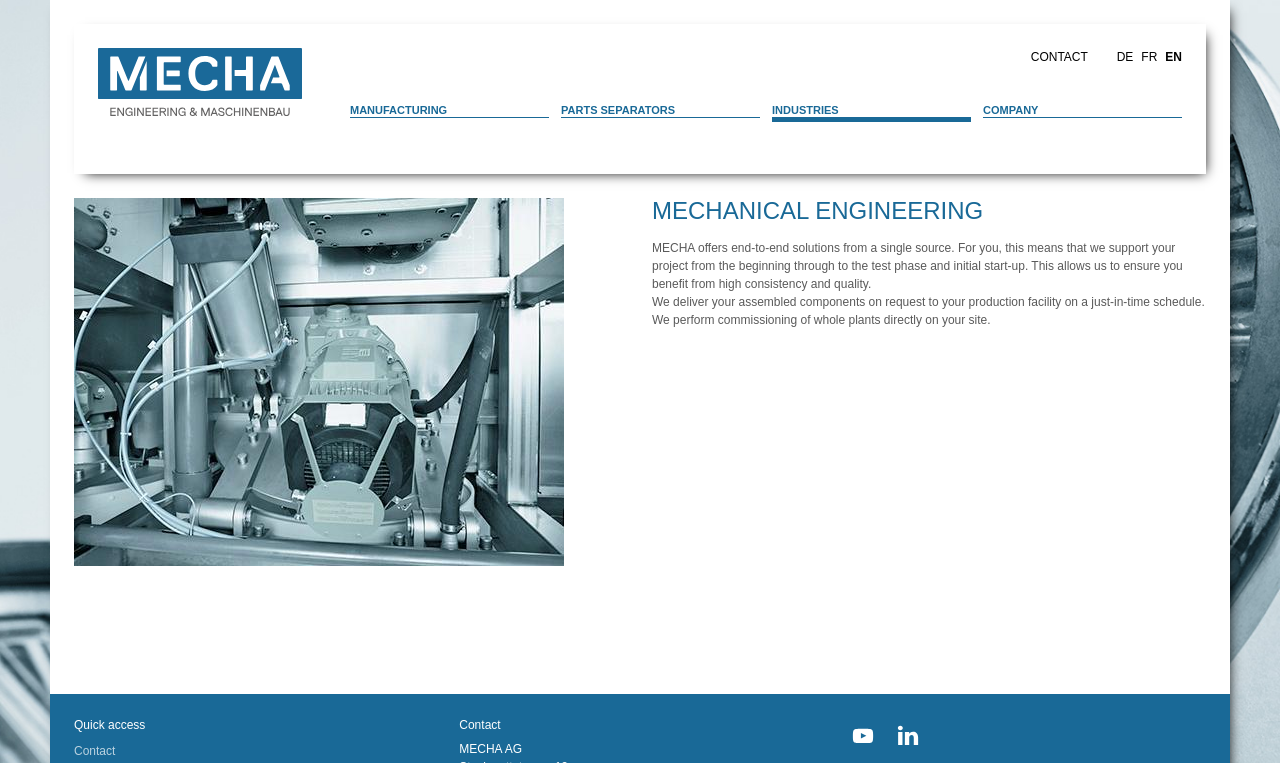Determine the bounding box coordinates in the format (top-left x, top-left y, bottom-right x, bottom-right y). Ensure all values are floating point numbers between 0 and 1. Identify the bounding box of the UI element described by: Food industry/packaging

[0.603, 0.345, 0.759, 0.378]